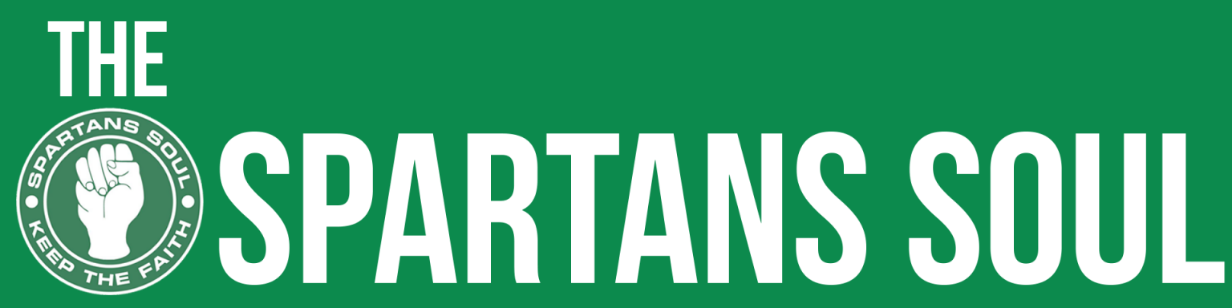Explain the details of the image comprehensively.

This image features the logo of "The Spartans Soul," a vibrant green backdrop showcasing the text prominently displayed in bold white letters. The left side of the logo incorporates a circular emblem, which includes a stylized raised fist symbolizing strength and unity, along with the text "KEEP THE FAITH" encircling it. This logo represents the spirit and community connection of the Spartans, likely affiliated with a sports team or fan organization, encapsulating a theme of resilience and collective identity. The design elements combine to invoke a sense of pride and allegiance among supporters.